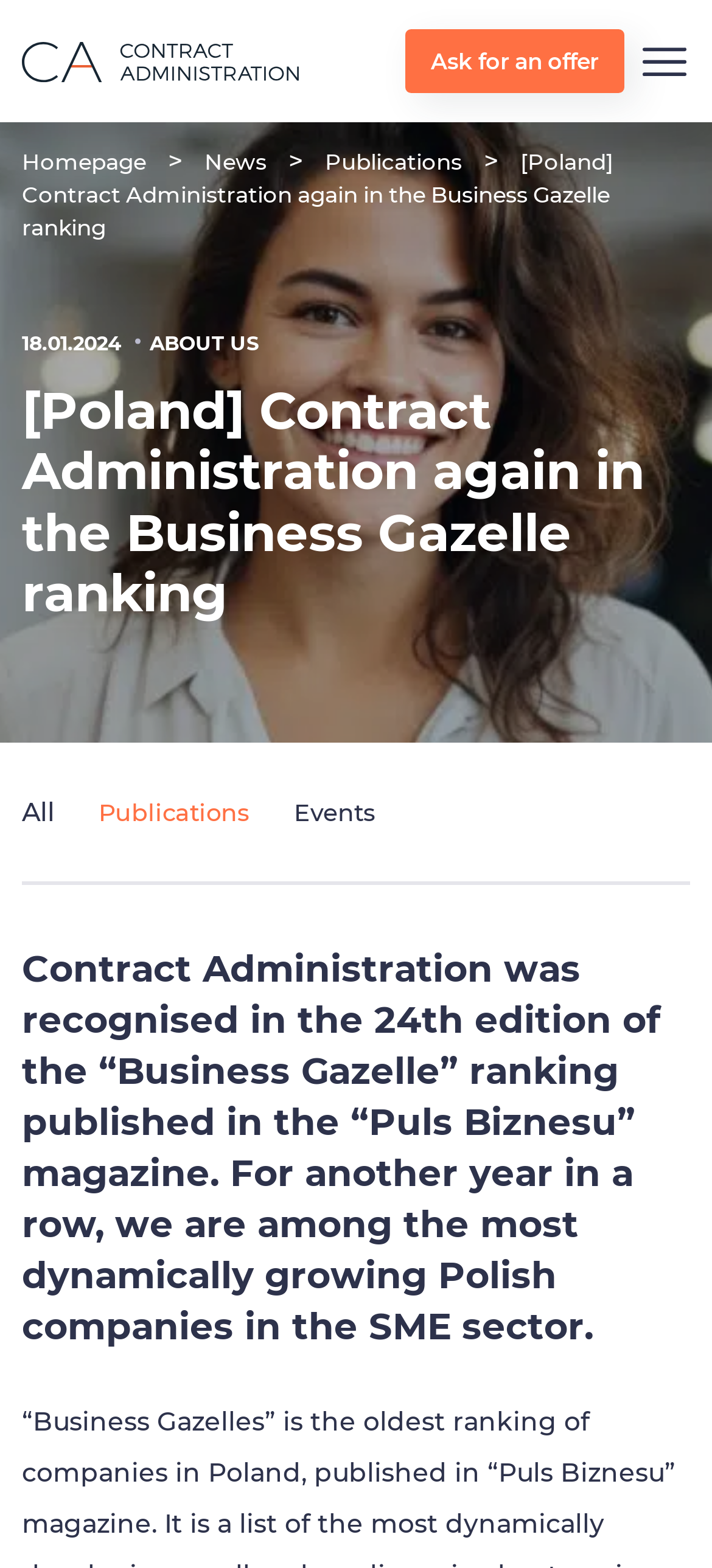Using the details from the image, please elaborate on the following question: What is the ranking mentioned in the article?

By reading the StaticText element with the text 'Contract Administration was recognised in the 24th edition of the “Business Gazelle” ranking...', I determined that the ranking mentioned in the article is the Business Gazelle ranking.